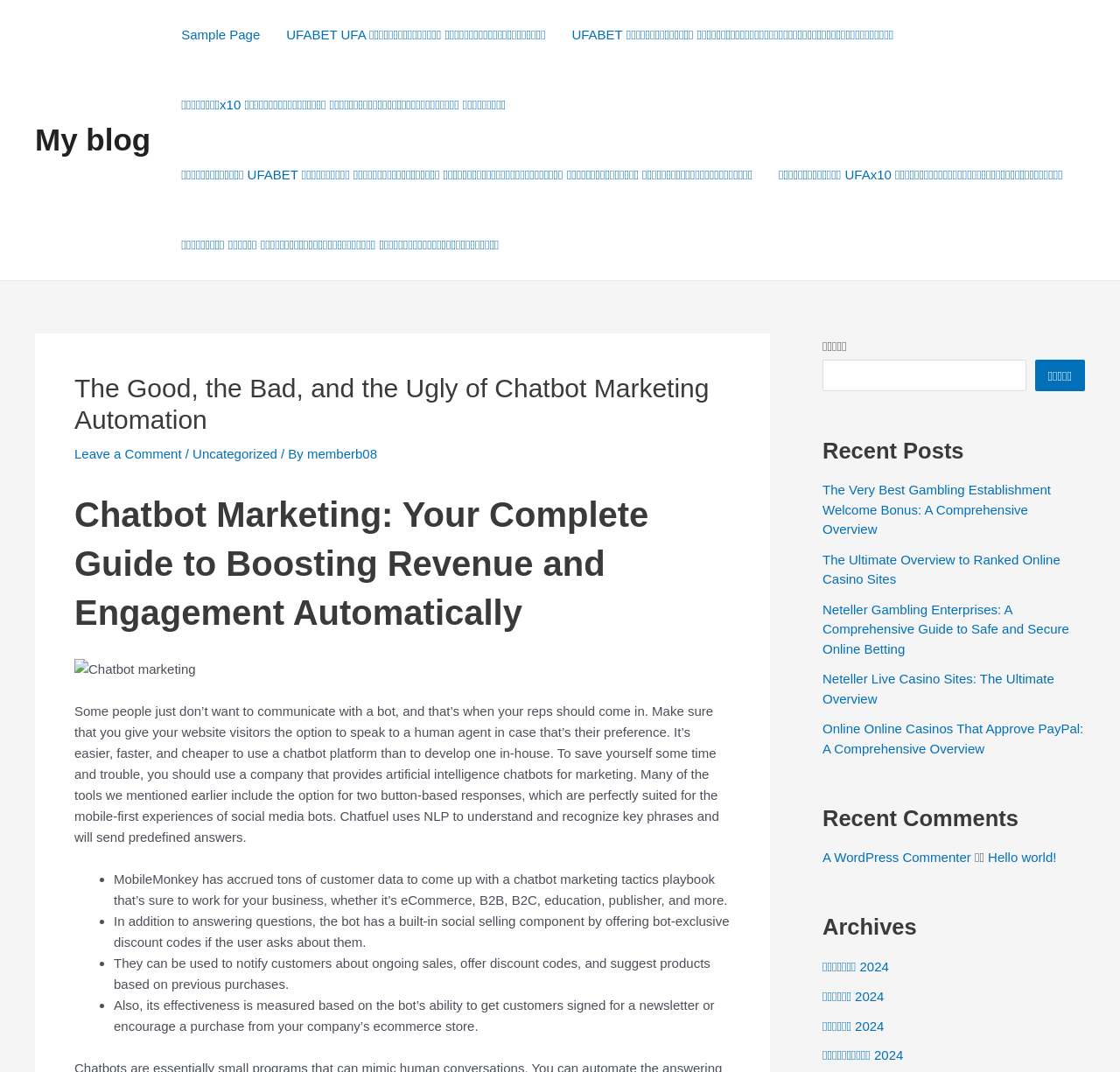How many links are in the navigation section?
Refer to the image and provide a concise answer in one word or phrase.

5